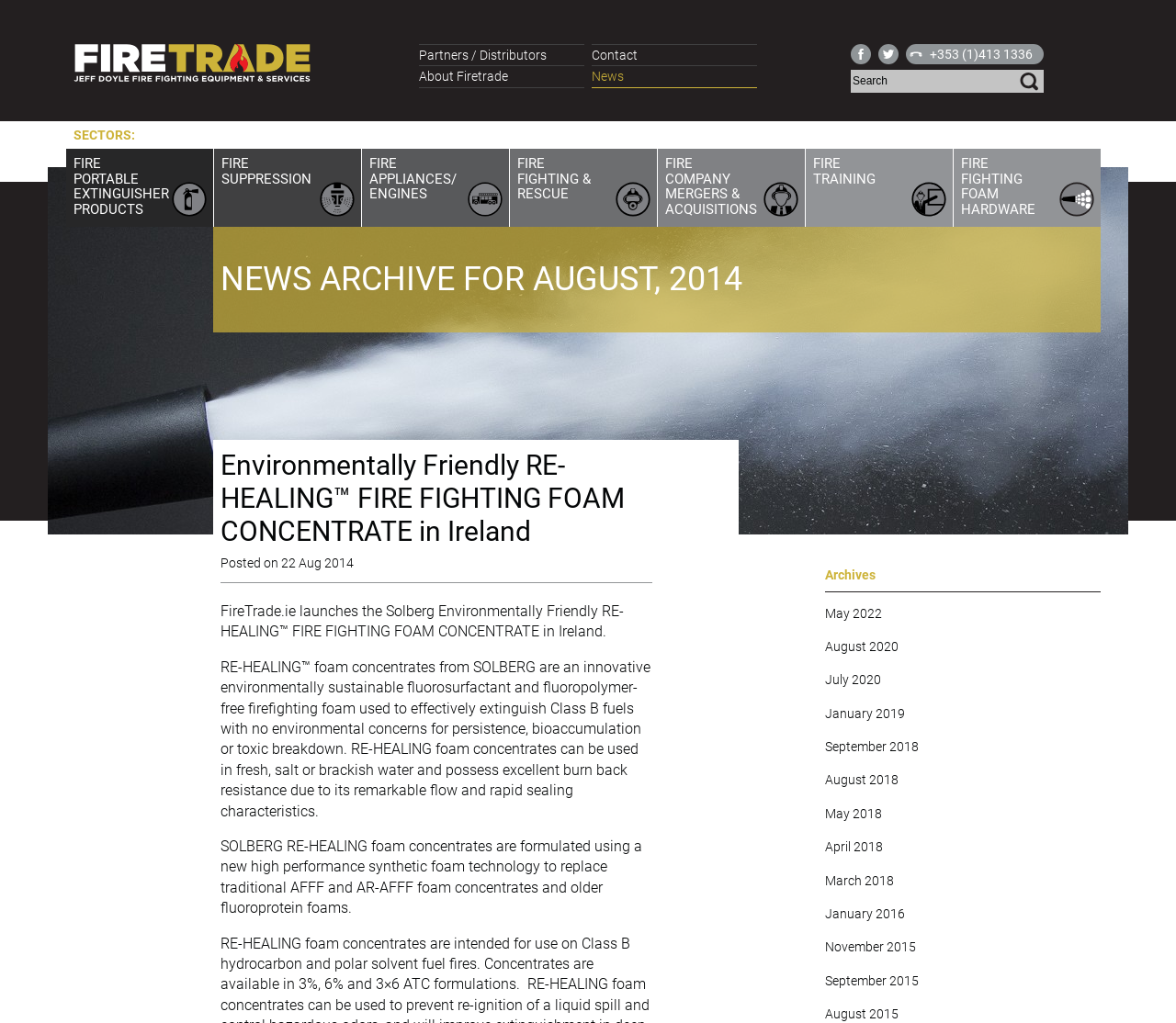Please identify the bounding box coordinates of the element that needs to be clicked to perform the following instruction: "Search for something".

[0.723, 0.068, 0.888, 0.091]